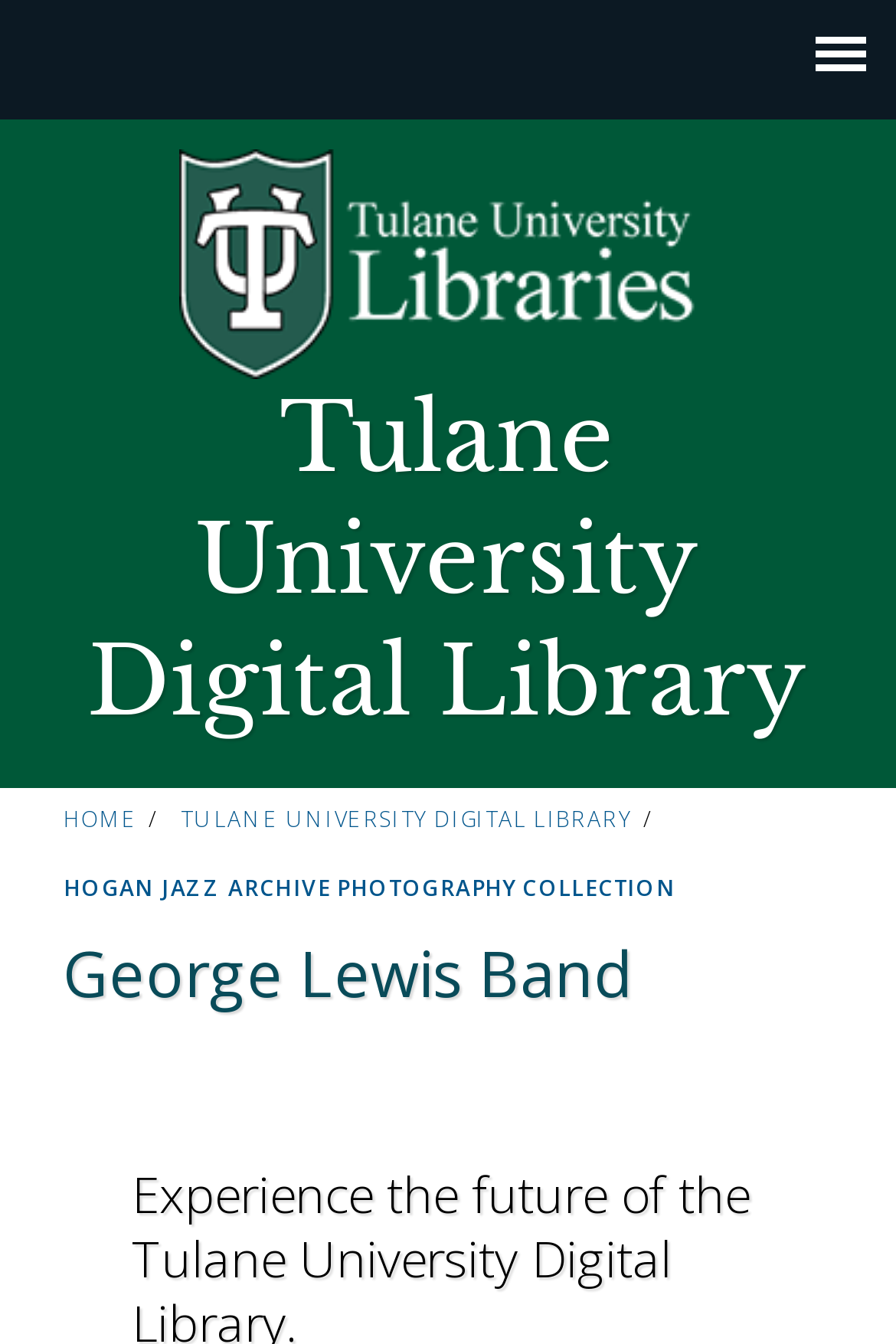What is the name of the university?
Please give a detailed and elaborate answer to the question.

The webpage's title and a heading element both contain the text 'Tulane University', indicating that it is the name of the university.